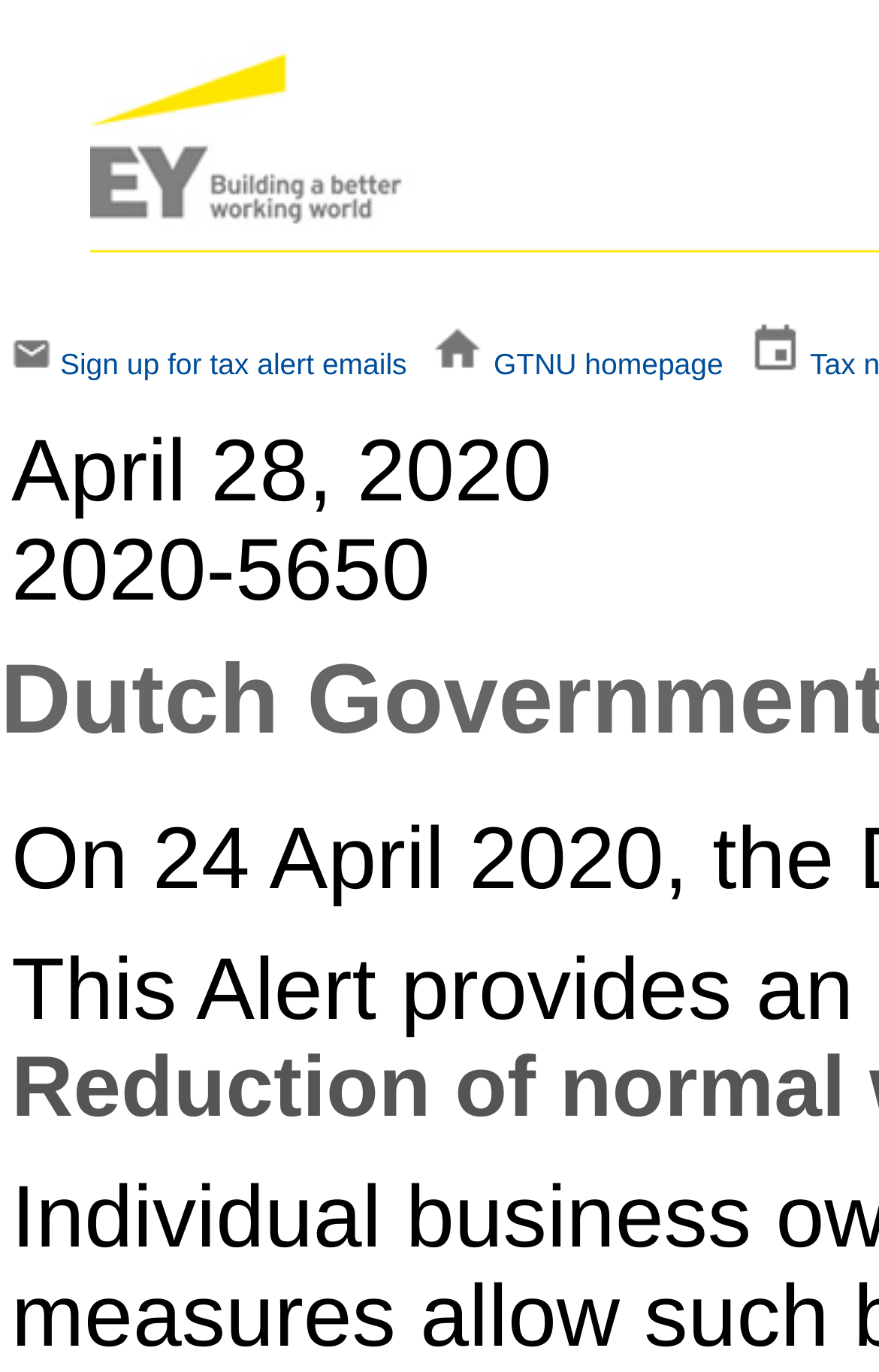Please give a succinct answer using a single word or phrase:
How many links are present at the top of the webpage?

4